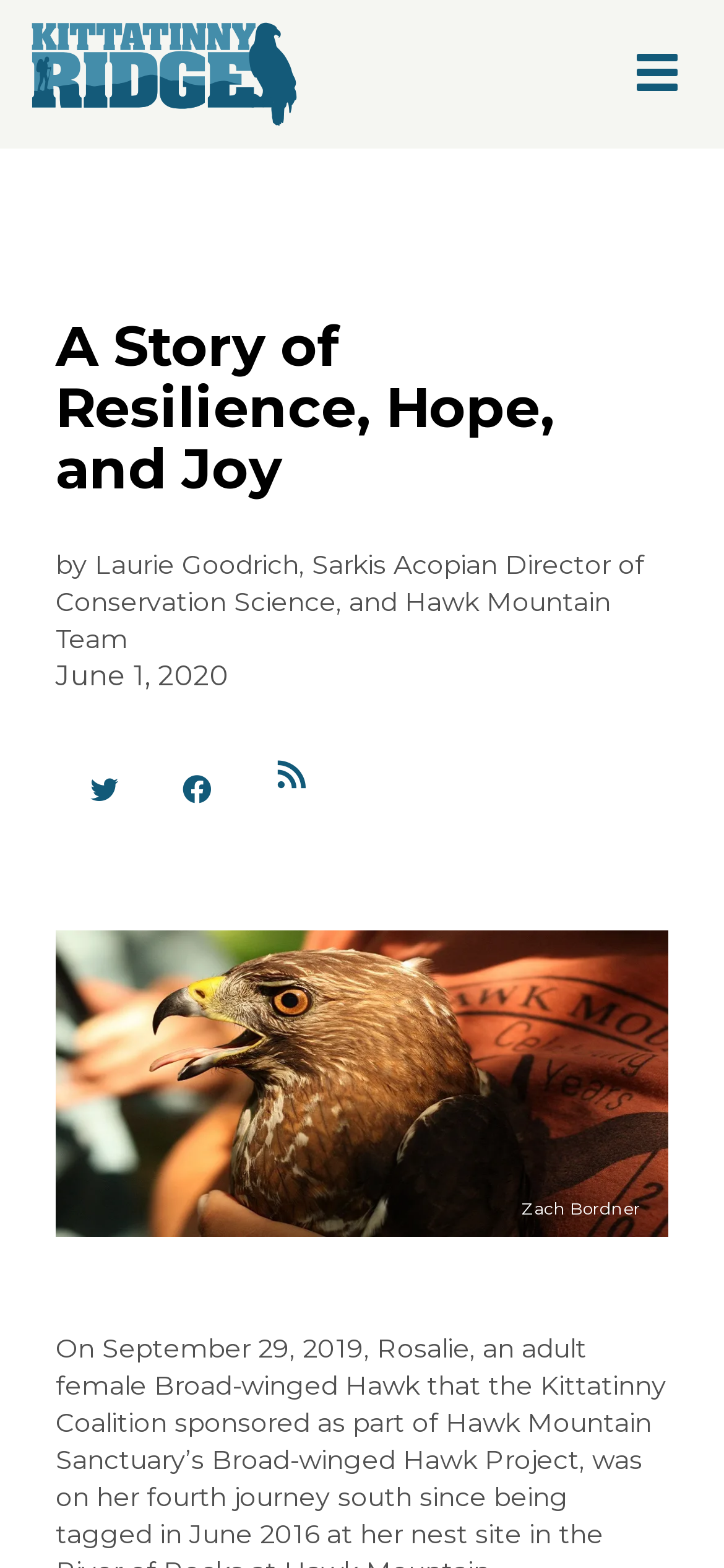Based on what you see in the screenshot, provide a thorough answer to this question: What is the name of the hawk mentioned in the article?

The name of the hawk can be inferred by understanding the context of the webpage, which is about a story of a Broad-winged Hawk, and the meta description mentions 'Rosalie, an adult female Broad-winged Hawk'.